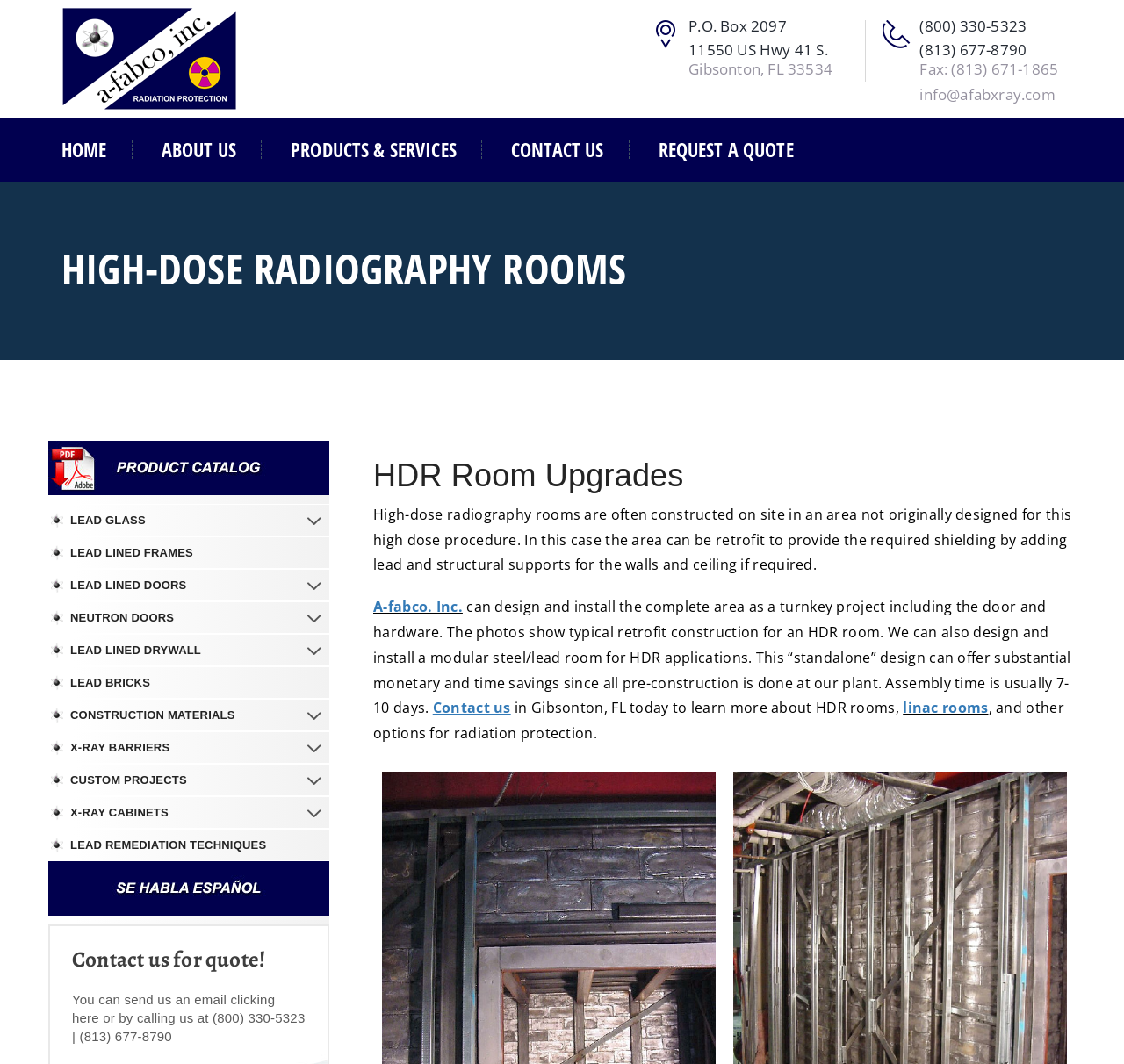Please determine the bounding box coordinates of the section I need to click to accomplish this instruction: "Click on the LEAD GLASS link".

[0.047, 0.475, 0.297, 0.503]